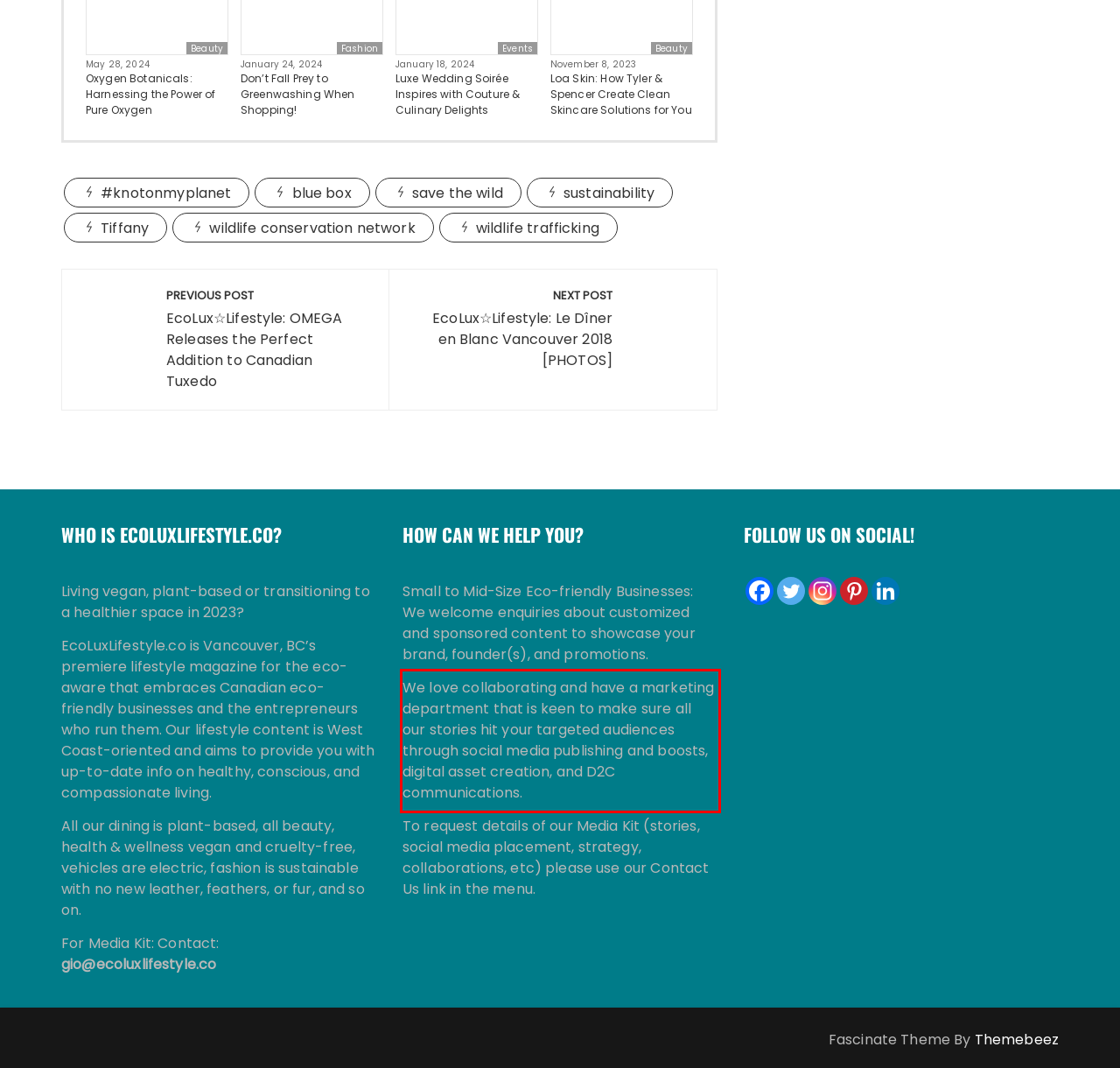Given a webpage screenshot with a red bounding box, perform OCR to read and deliver the text enclosed by the red bounding box.

We love collaborating and have a marketing department that is keen to make sure all our stories hit your targeted audiences through social media publishing and boosts, digital asset creation, and D2C communications.